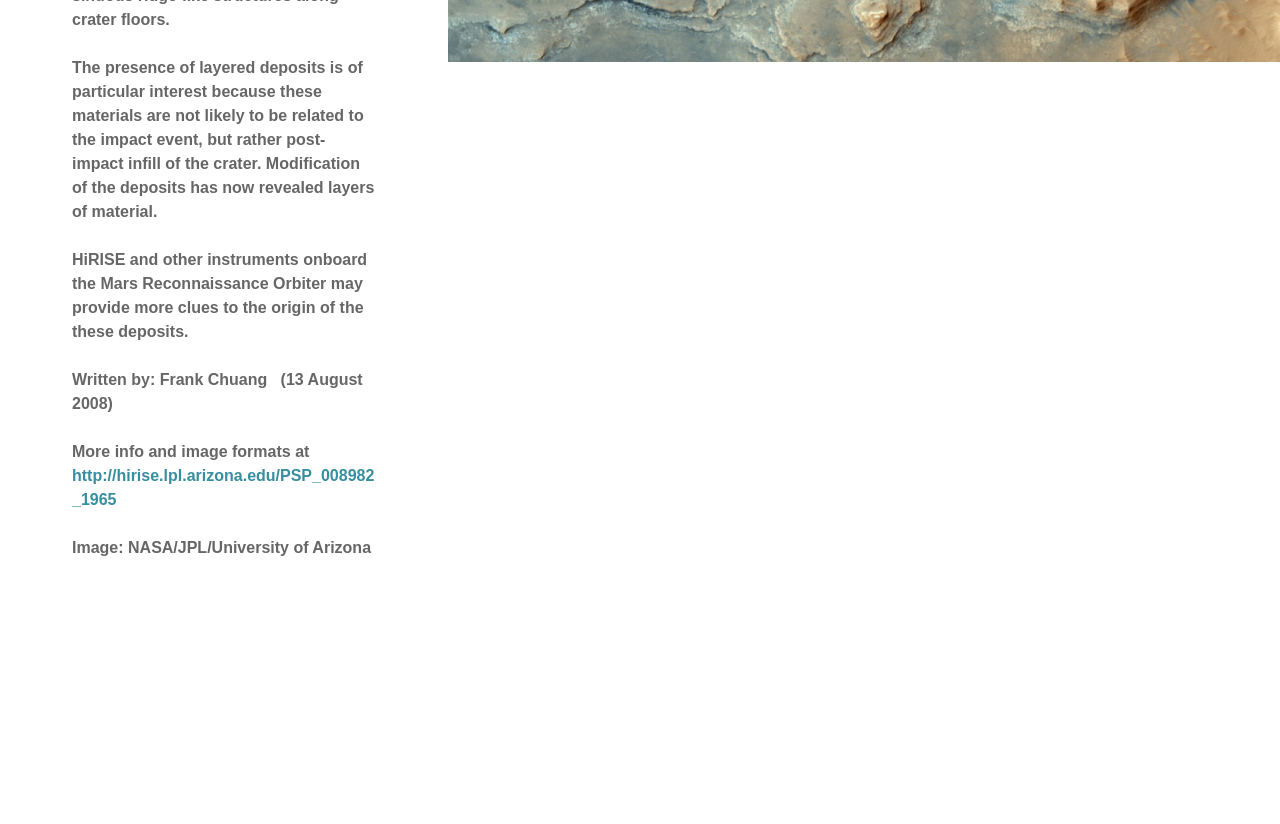Bounding box coordinates are to be given in the format (top-left x, top-left y, bottom-right x, bottom-right y). All values must be floating point numbers between 0 and 1. Provide the bounding box coordinate for the UI element described as: http://hirise.lpl.arizona.edu/PSP_008982_1965

[0.056, 0.567, 0.292, 0.617]